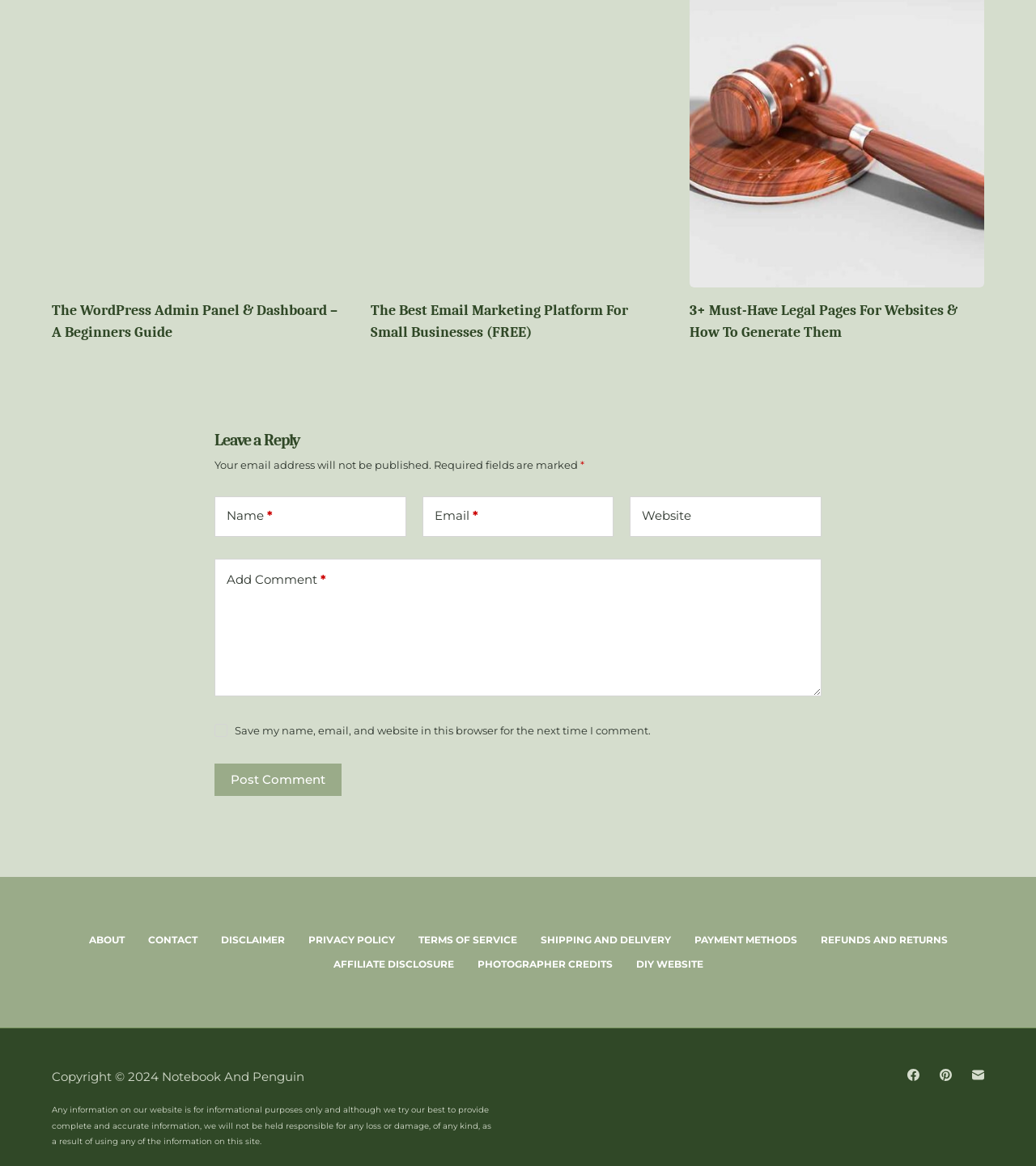Identify the bounding box coordinates of the region that needs to be clicked to carry out this instruction: "View 'BAR RAIL' products". Provide these coordinates as four float numbers ranging from 0 to 1, i.e., [left, top, right, bottom].

None